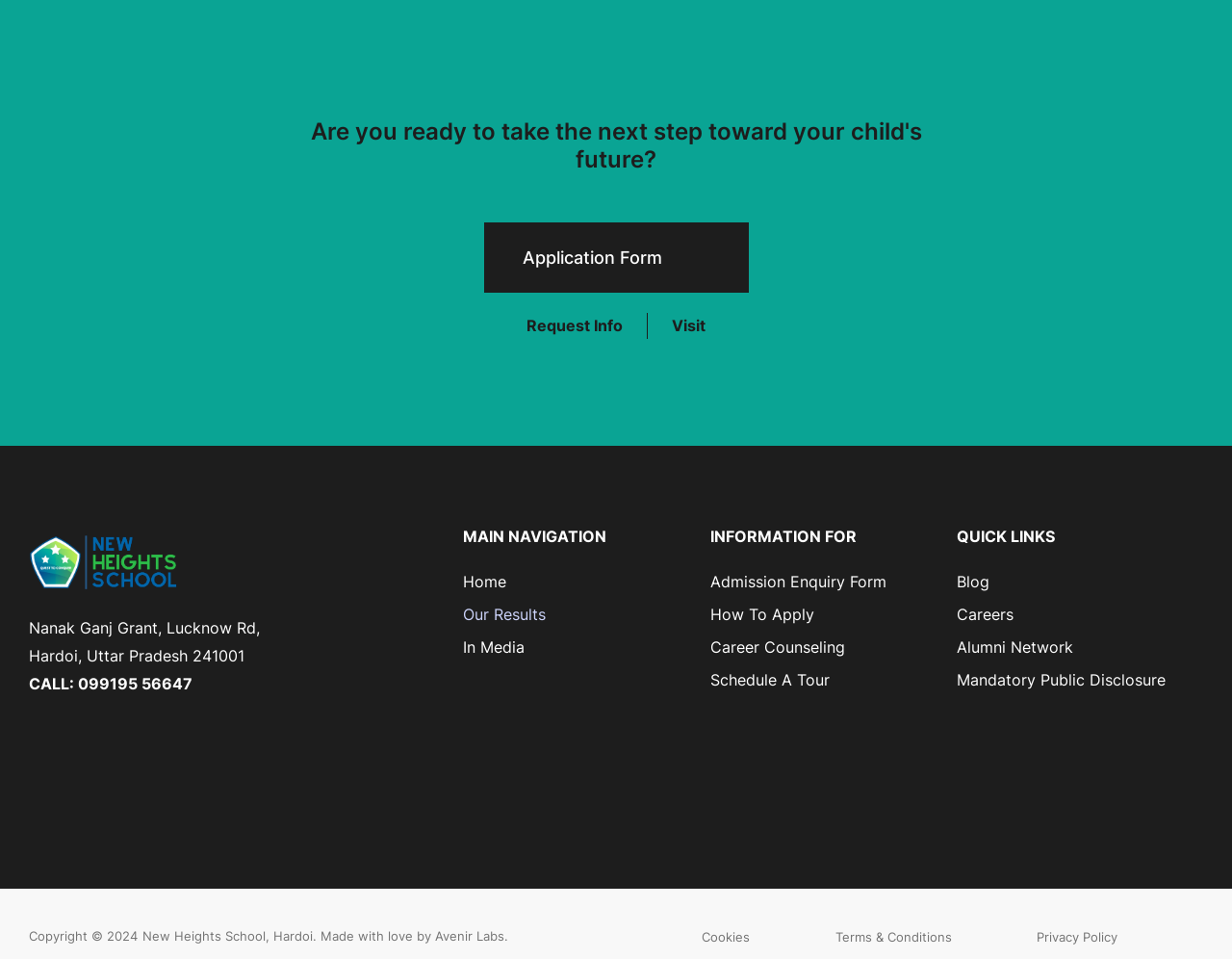Provide your answer in a single word or phrase: 
What is the name of the school?

New Heights School